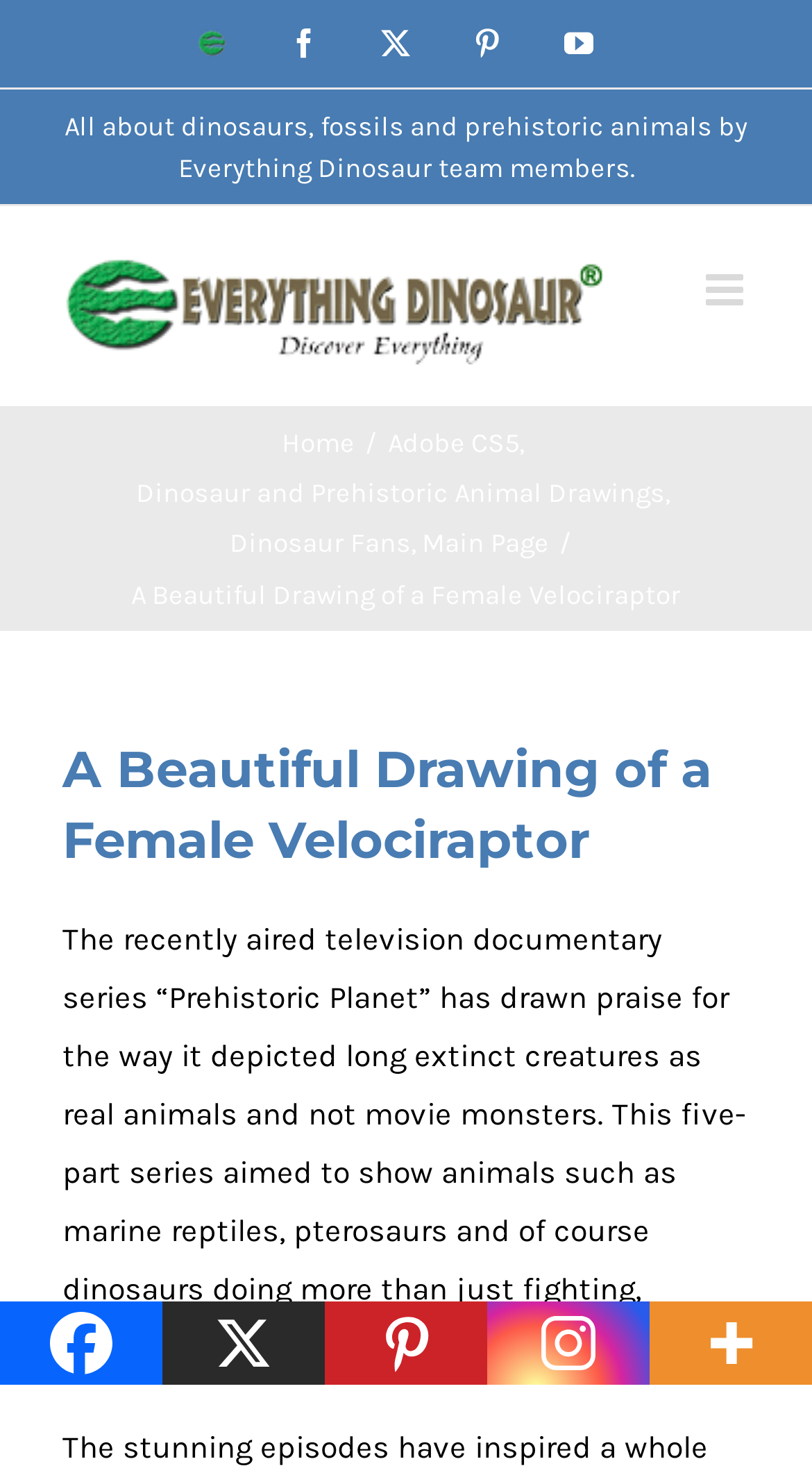Can you find the bounding box coordinates for the UI element given this description: "aria-label="Instagram" title="Instagram""? Provide the coordinates as four float numbers between 0 and 1: [left, top, right, bottom].

[0.6, 0.877, 0.8, 0.933]